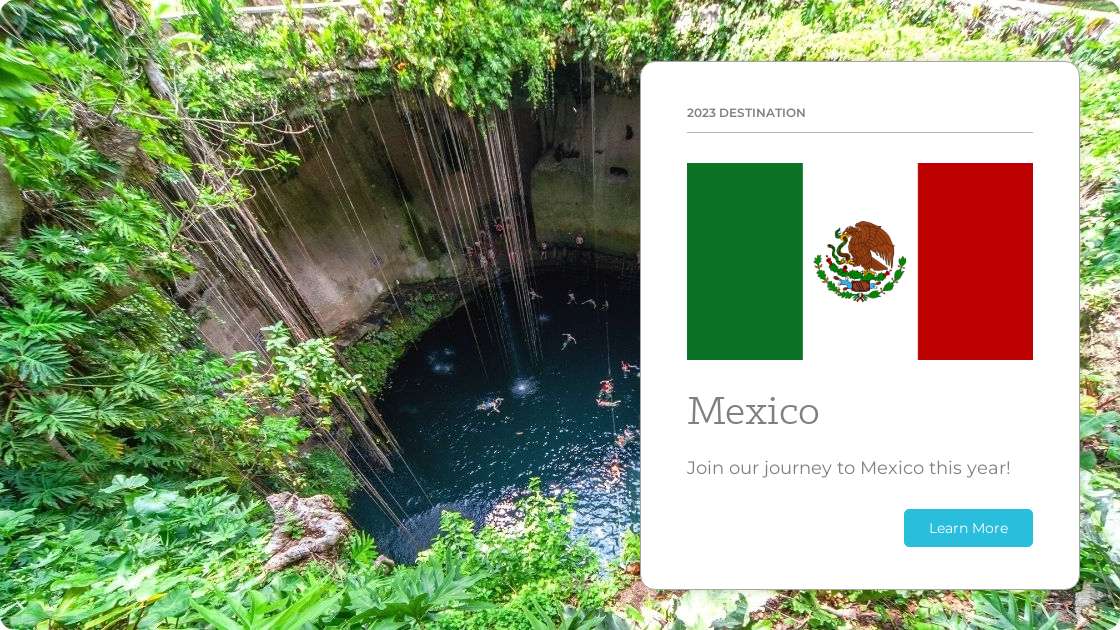Please provide a one-word or phrase answer to the question: 
What surrounds the people swimming in the cenote?

Lush greenery and hanging vines